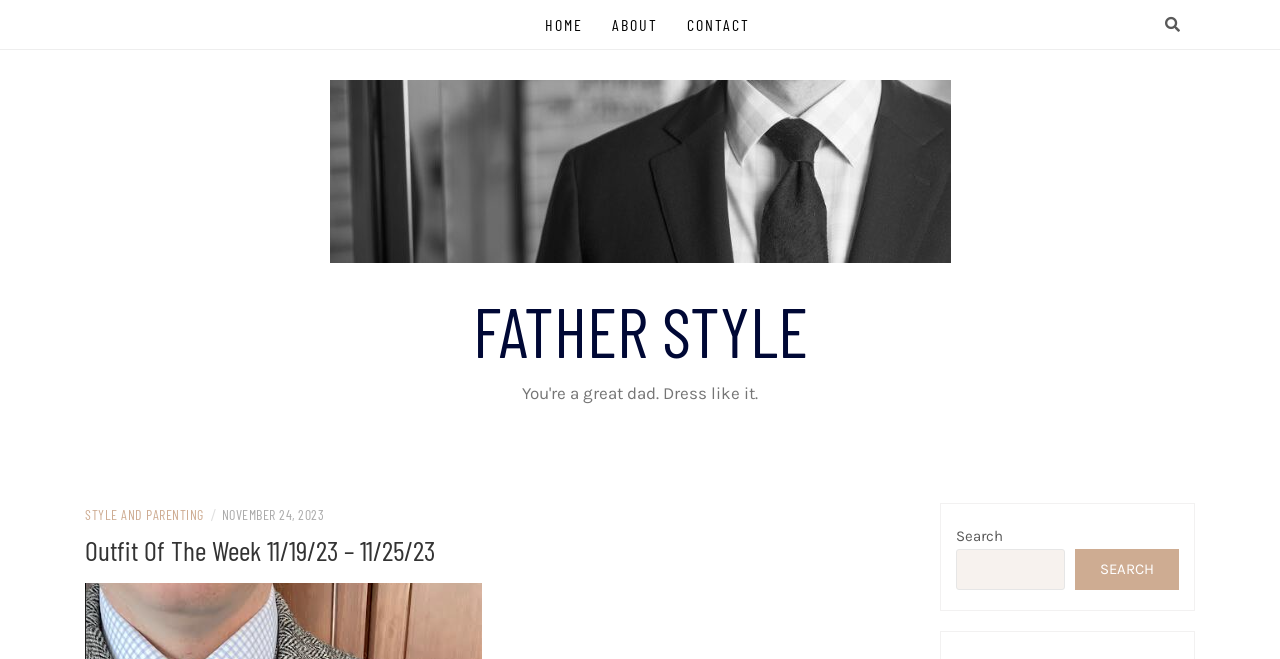Create a detailed narrative of the webpage’s visual and textual elements.

This webpage is about Father Style, a blog or website focused on men's fashion and parenting. At the top right corner, there is a button with a search icon. Below it, there is a main navigation menu with three links: "HOME", "ABOUT", and "CONTACT". 

On the left side, there is a large link with the text "Father Style" and an image with the same name. Below this image, there is a heading that reads "You're a great dad. Dress like it." 

Under this heading, there are three links: "STYLE AND PARENTING", a separator, and a timestamp "NOVEMBER 24, 2023". 

Further down, there is a heading that reads "Outfit Of The Week 11/19/23 – 11/25/23". At the bottom right corner, there is a search bar with a search button and a text "Search".